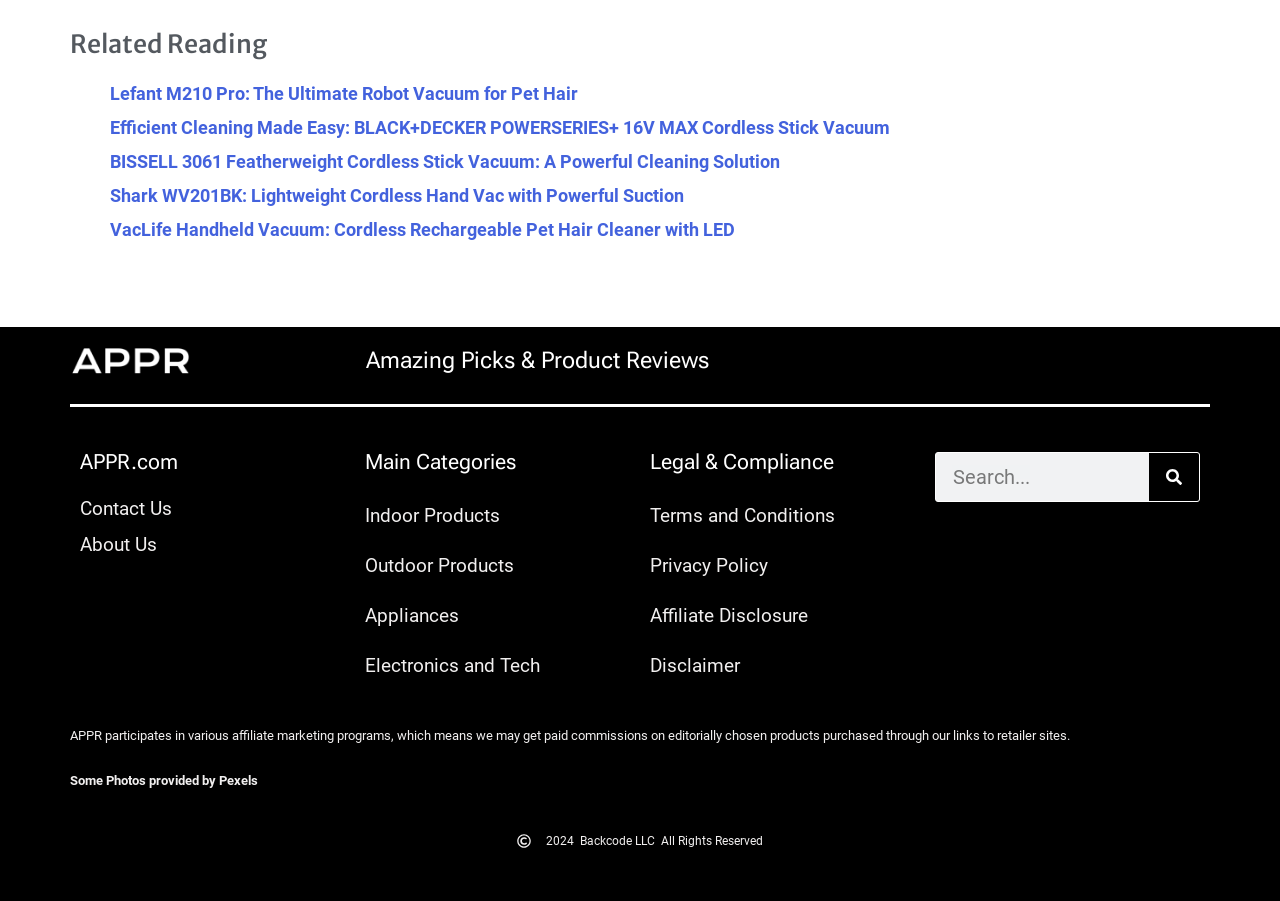Identify the bounding box coordinates for the region to click in order to carry out this instruction: "Explore Indoor Products". Provide the coordinates using four float numbers between 0 and 1, formatted as [left, top, right, bottom].

[0.285, 0.55, 0.492, 0.595]